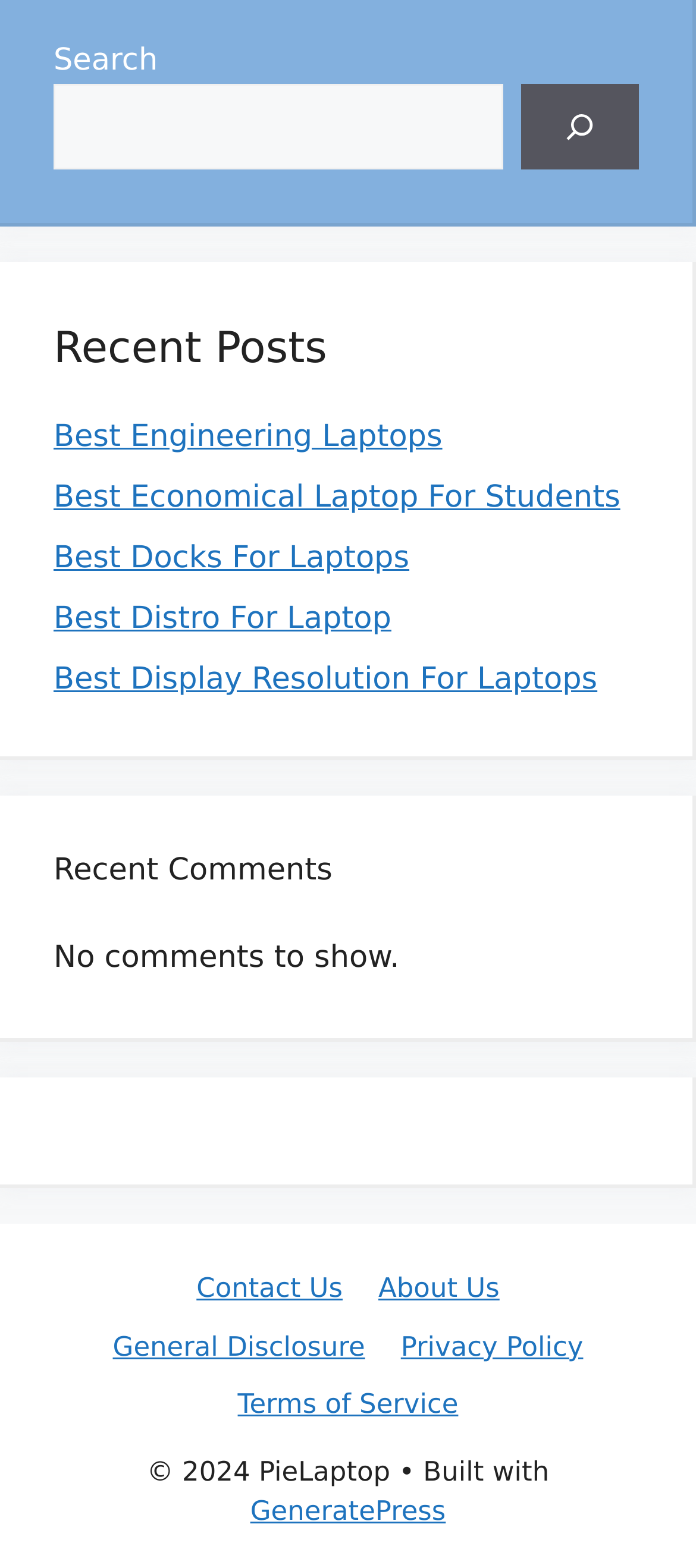What is the theme or topic of the website?
Please answer using one word or phrase, based on the screenshot.

Laptops